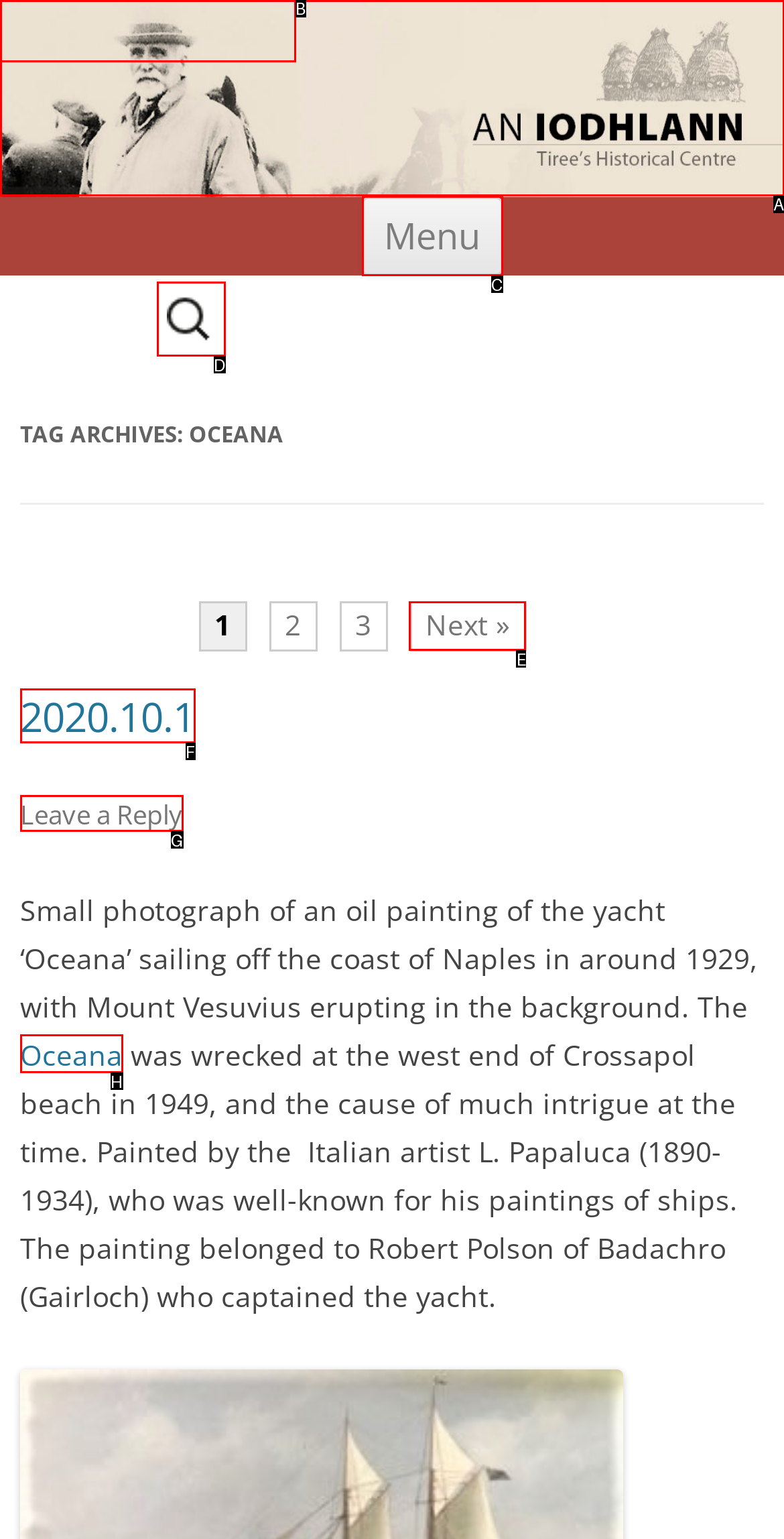Which UI element matches this description: Previous?
Reply with the letter of the correct option directly.

None